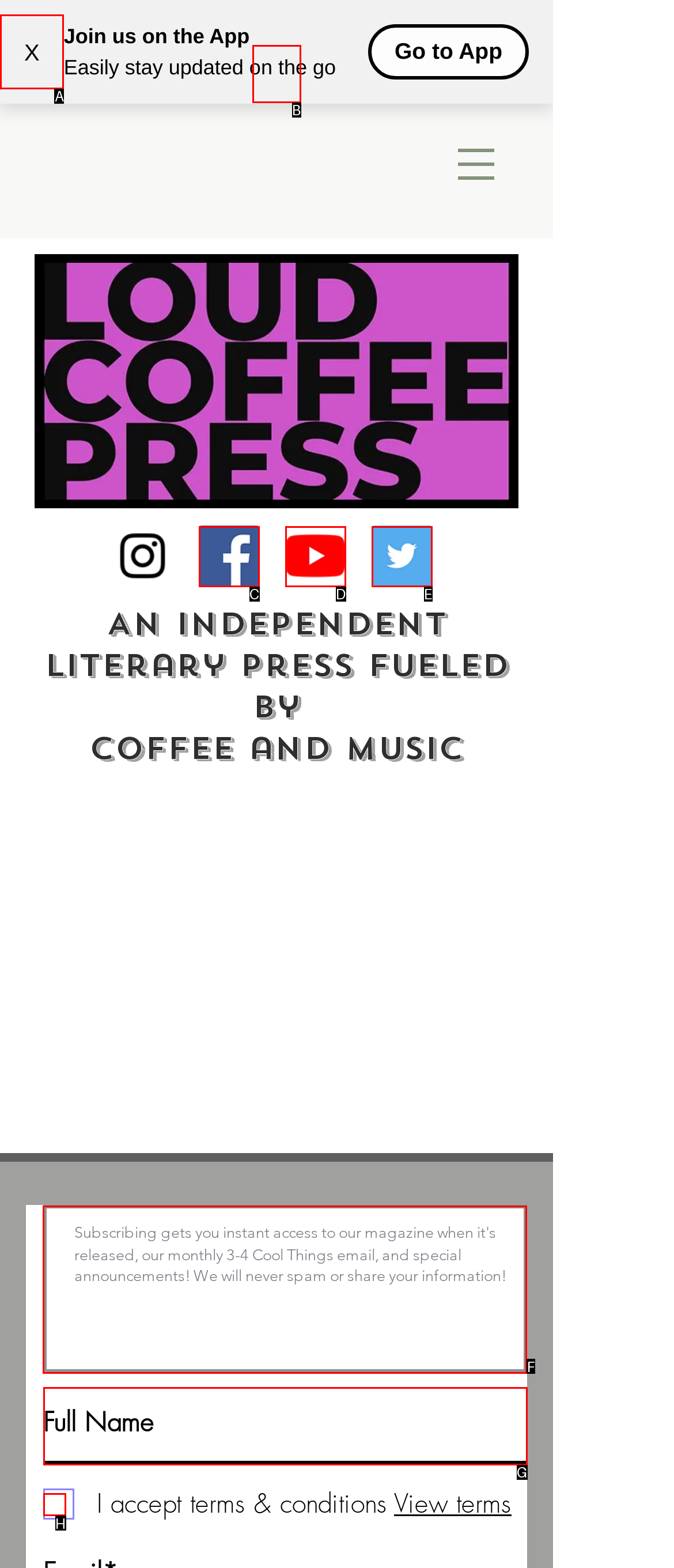Which lettered option should be clicked to achieve the task: Subscribe to newsletter? Choose from the given choices.

F